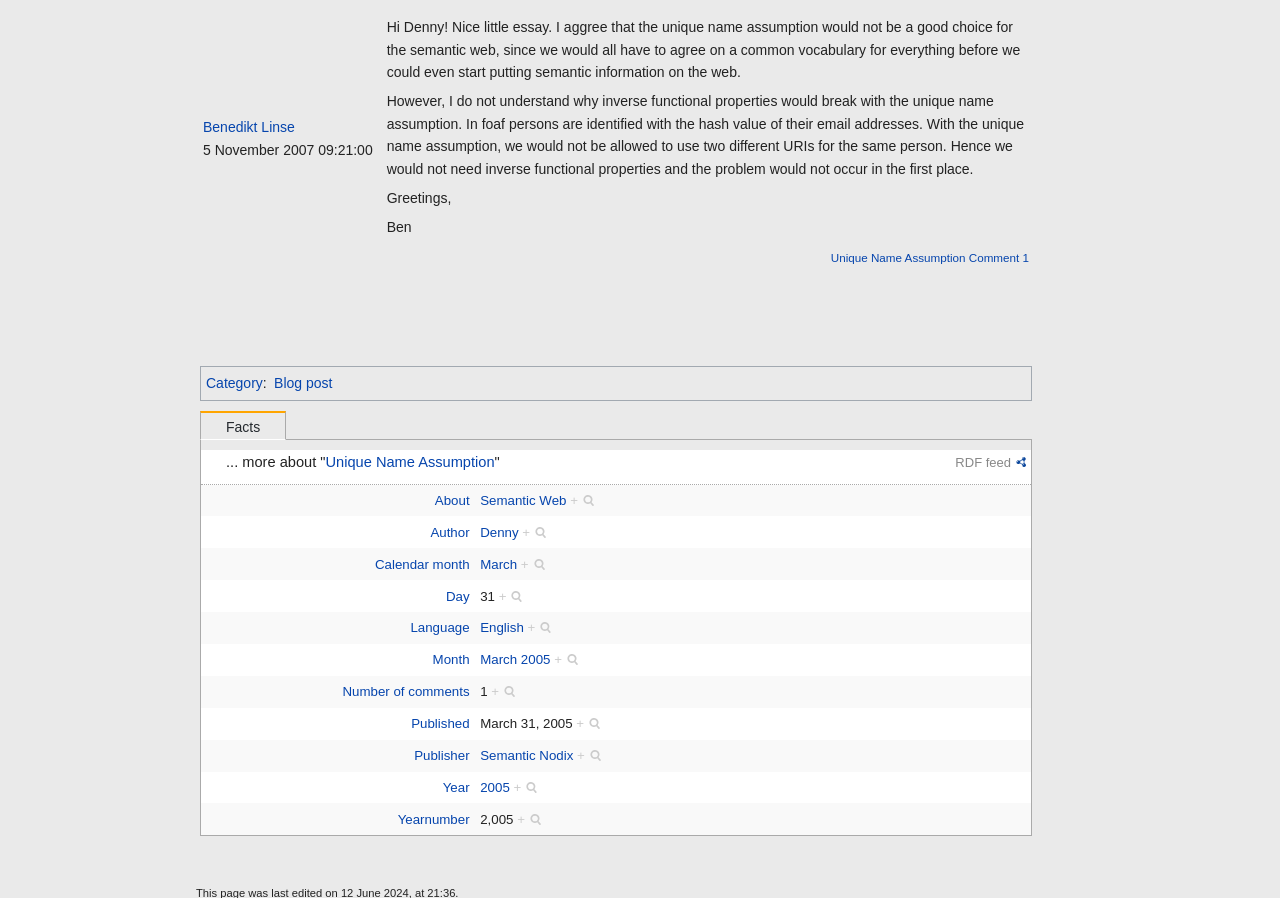Identify the bounding box coordinates for the element that needs to be clicked to fulfill this instruction: "Check the RDF feed". Provide the coordinates in the format of four float numbers between 0 and 1: [left, top, right, bottom].

[0.746, 0.505, 0.802, 0.524]